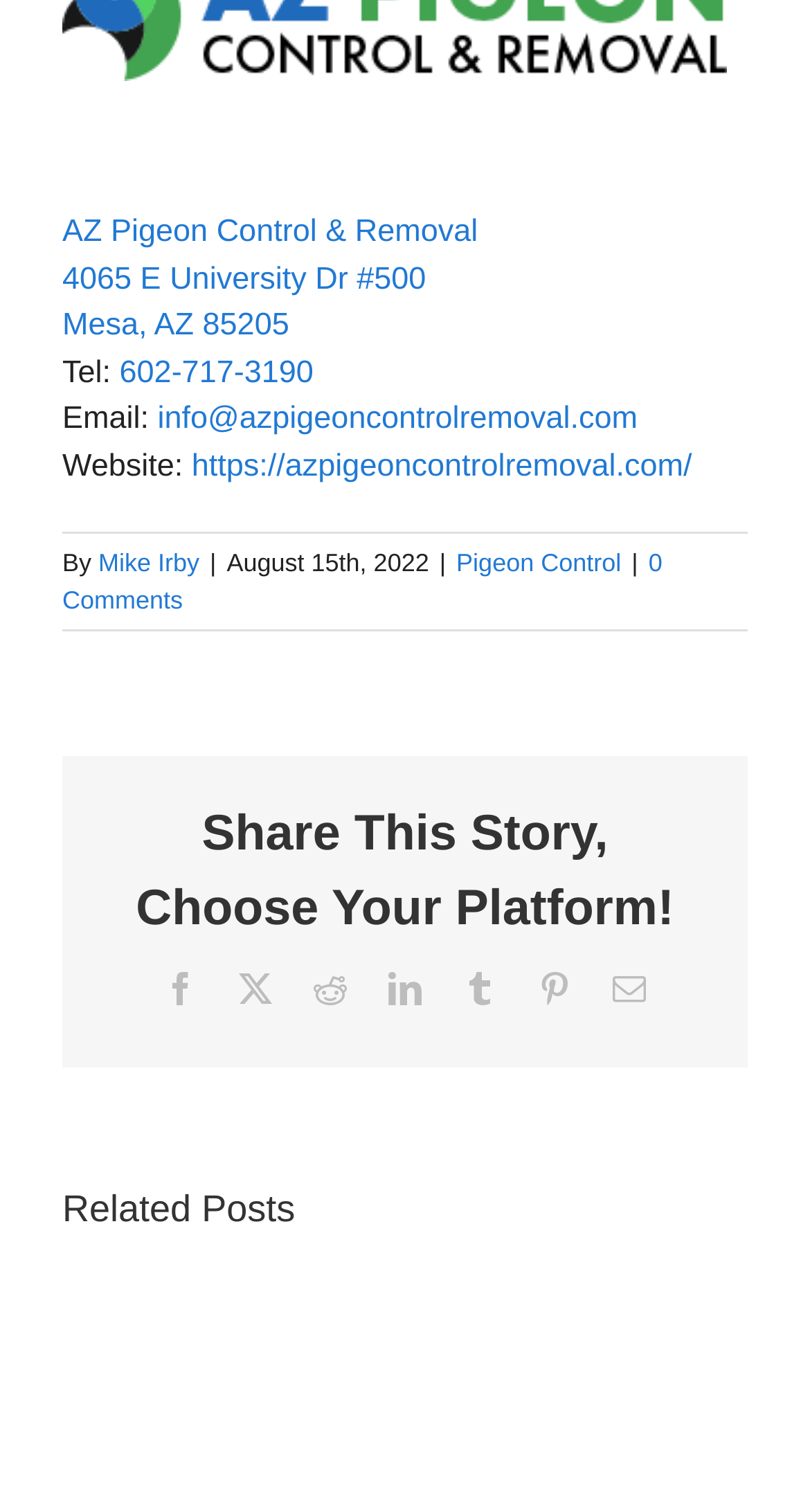What is the website of AZ Pigeon Control & Removal?
Please give a detailed answer to the question using the information shown in the image.

I found the website by looking at the link element with the text 'https://azpigeoncontrolremoval.com/' which is located below the 'Website:' static text element.